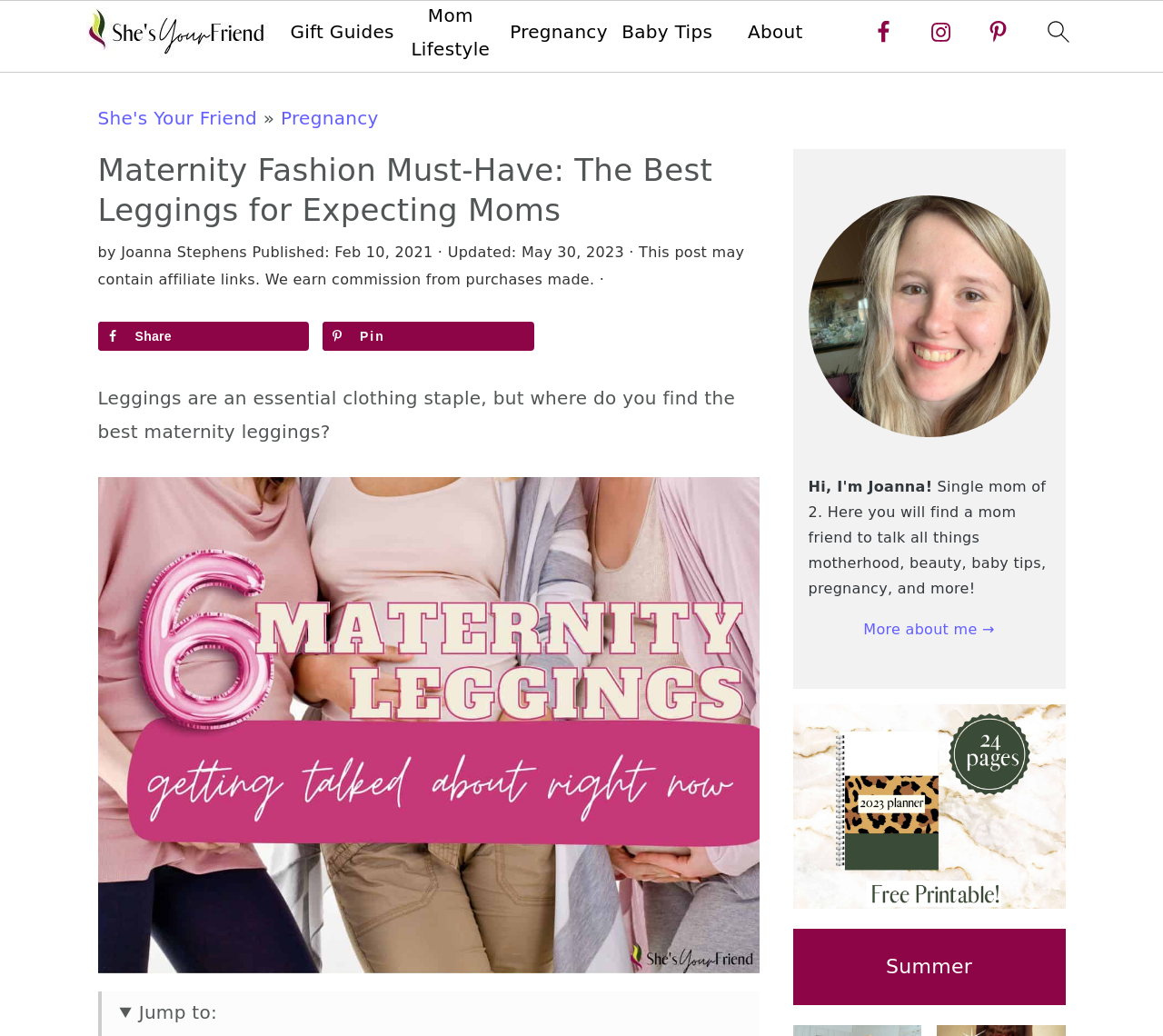Given the element description: "She's Your Friend", predict the bounding box coordinates of this UI element. The coordinates must be four float numbers between 0 and 1, given as [left, top, right, bottom].

[0.084, 0.104, 0.221, 0.125]